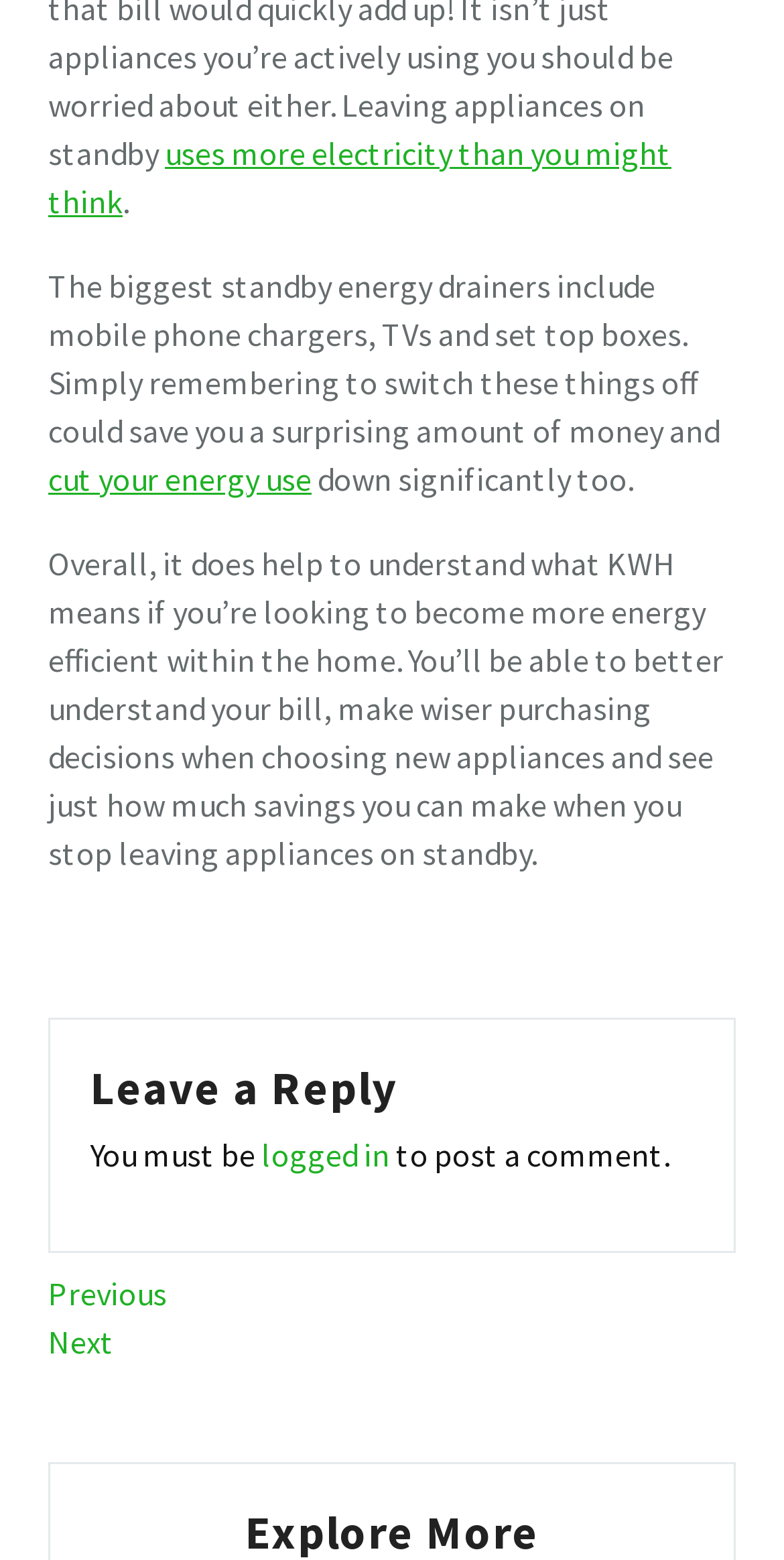Show the bounding box coordinates for the HTML element described as: "logged in".

[0.333, 0.728, 0.497, 0.754]